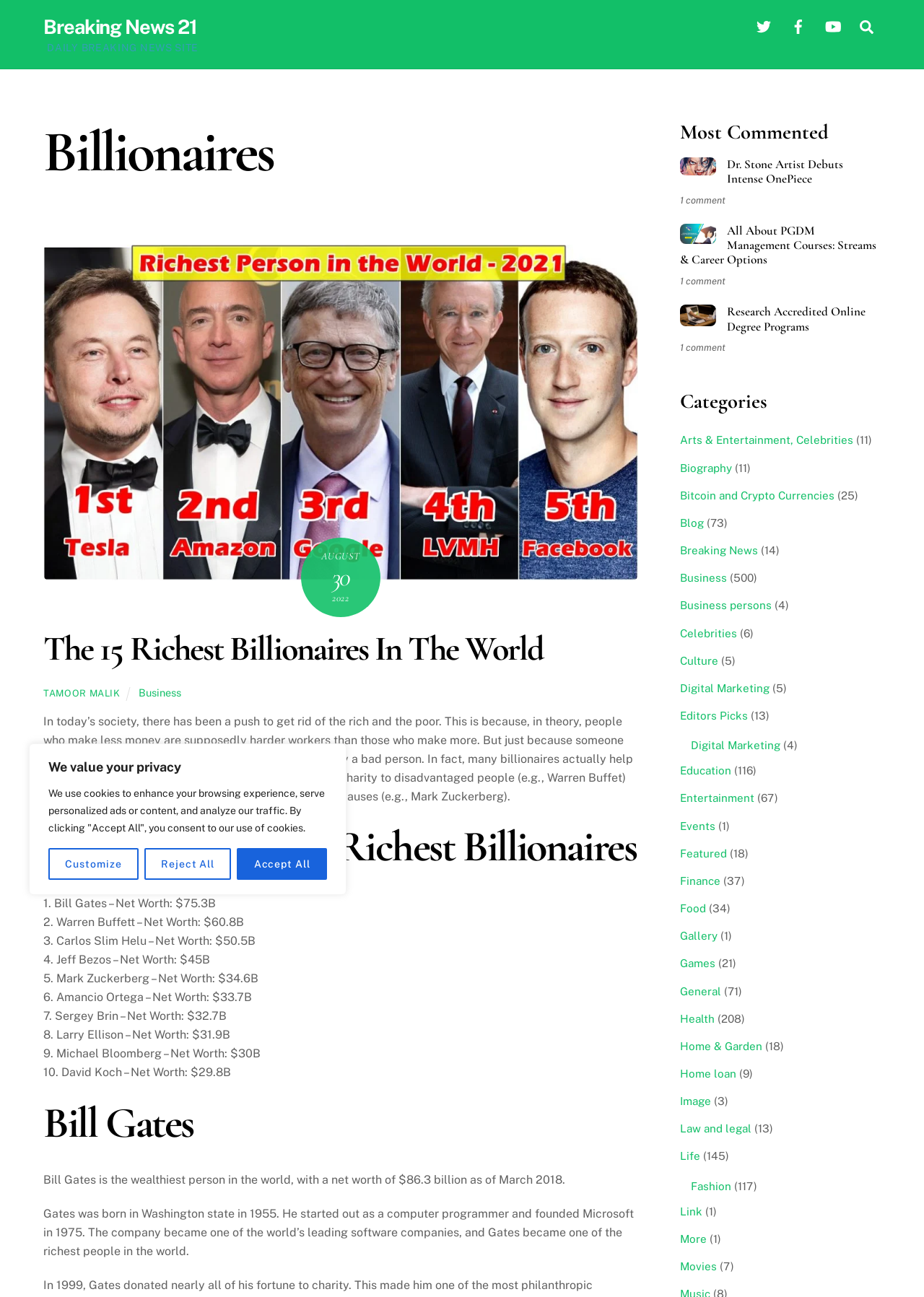How many comments does the article 'Dr. Stone Artist Debuts Intense OnePiece' have?
Using the details from the image, give an elaborate explanation to answer the question.

The webpage has a most commented section, and the article 'Dr. Stone Artist Debuts Intense OnePiece' is listed as having 1 comment.